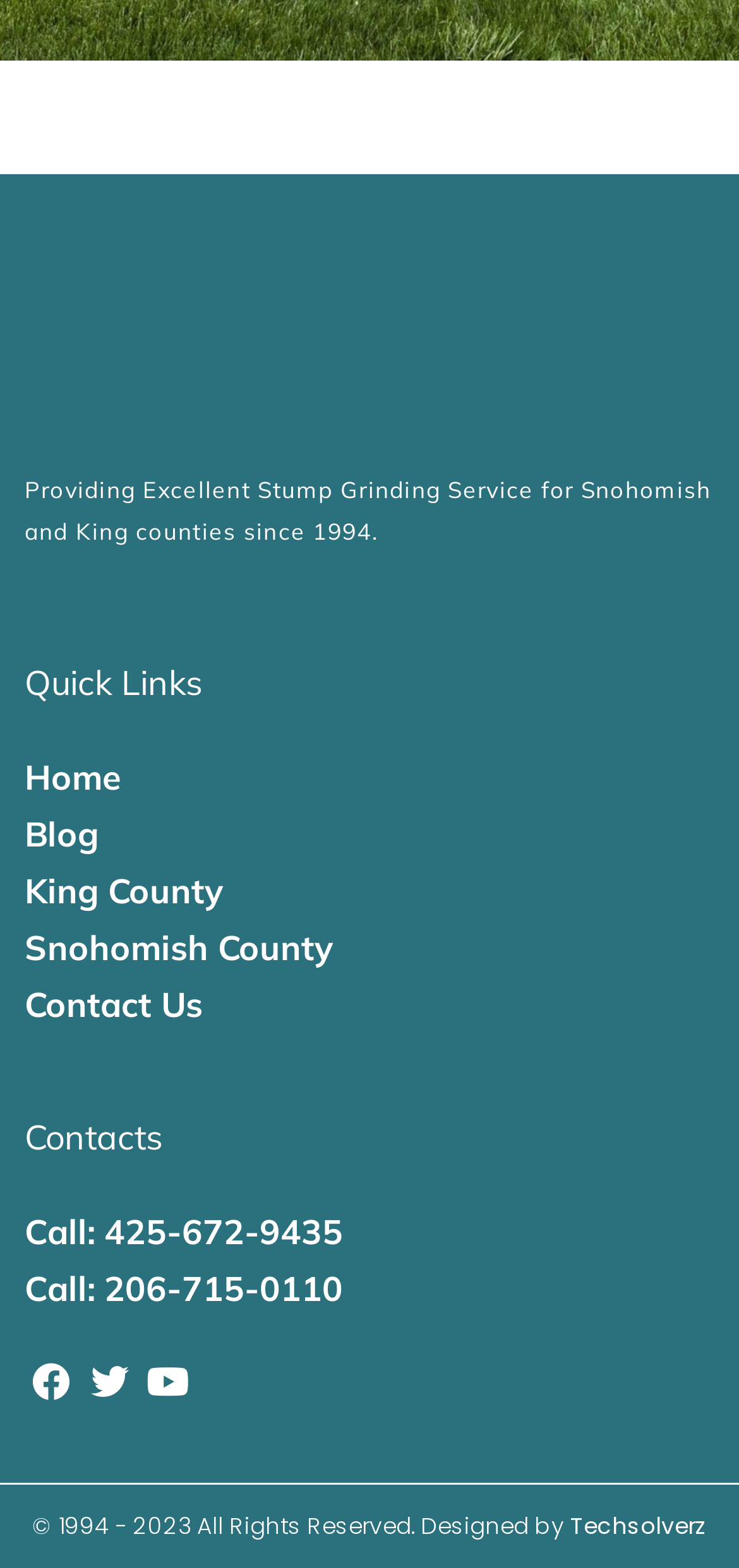Analyze the image and give a detailed response to the question:
How many social media platforms are linked on this webpage?

The webpage has links to three social media platforms: Facebook, Twitter, and Youtube. These links are represented by the icons , , and  respectively.